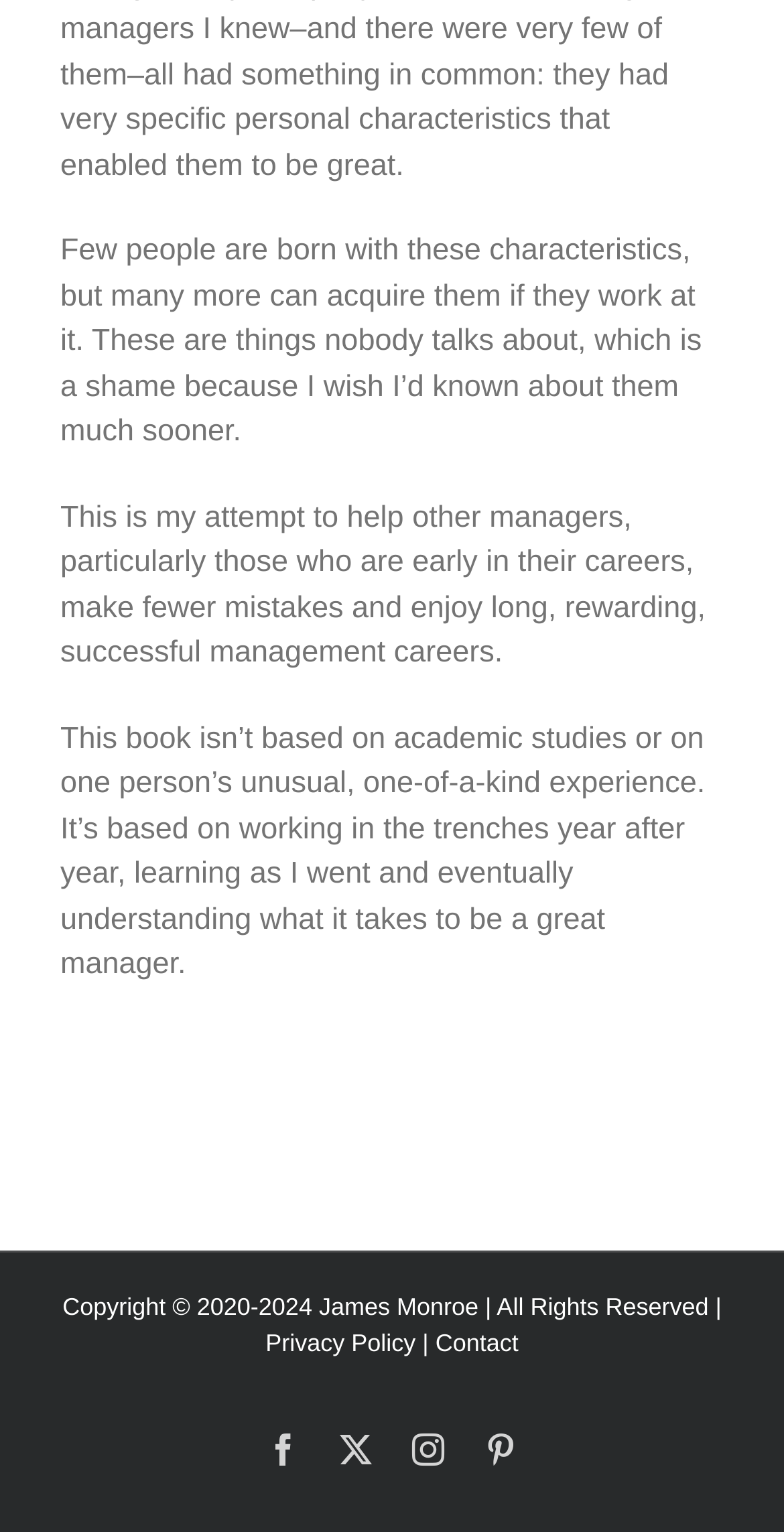Highlight the bounding box of the UI element that corresponds to this description: "Instagram".

[0.526, 0.935, 0.567, 0.956]